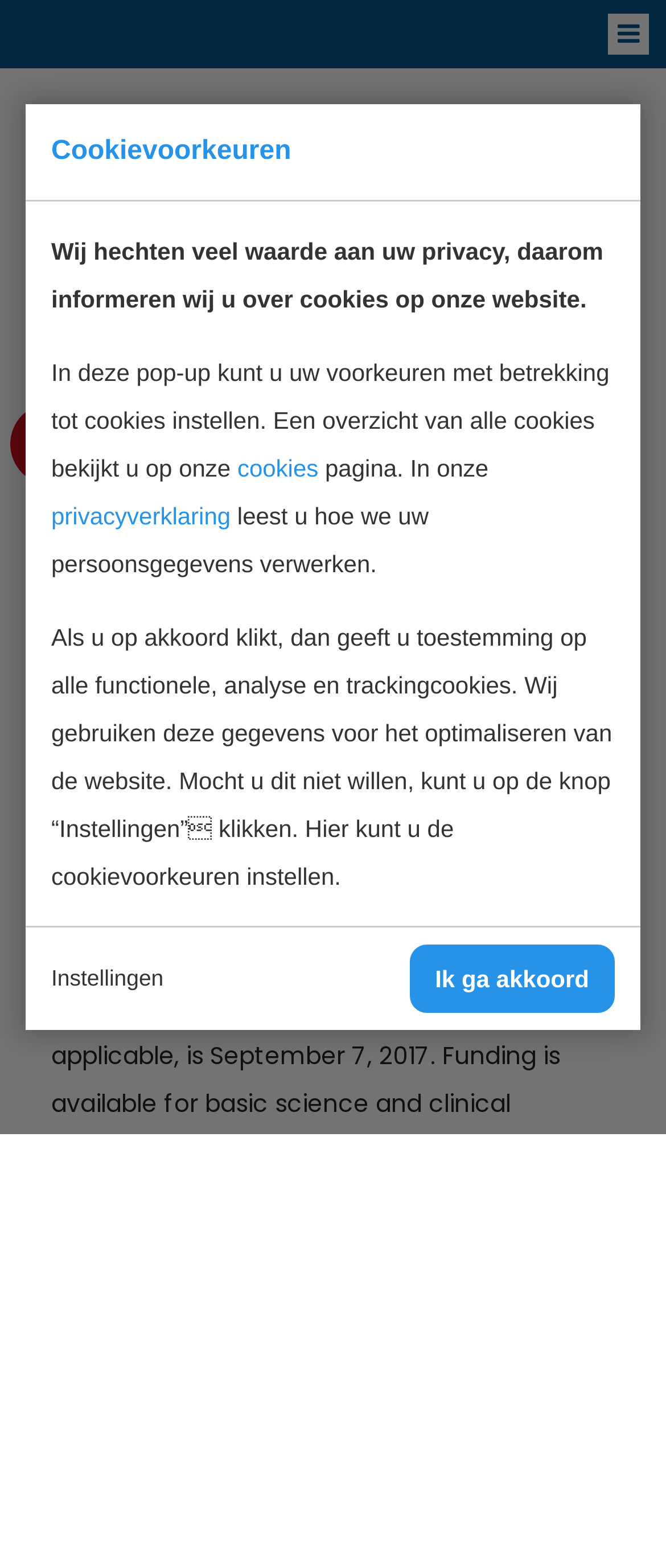Your task is to extract the text of the main heading from the webpage.

BARTH SYNDROME - BSF RESEARCH GRANT PROGRAMME OPEN FOR APPLICATIONS